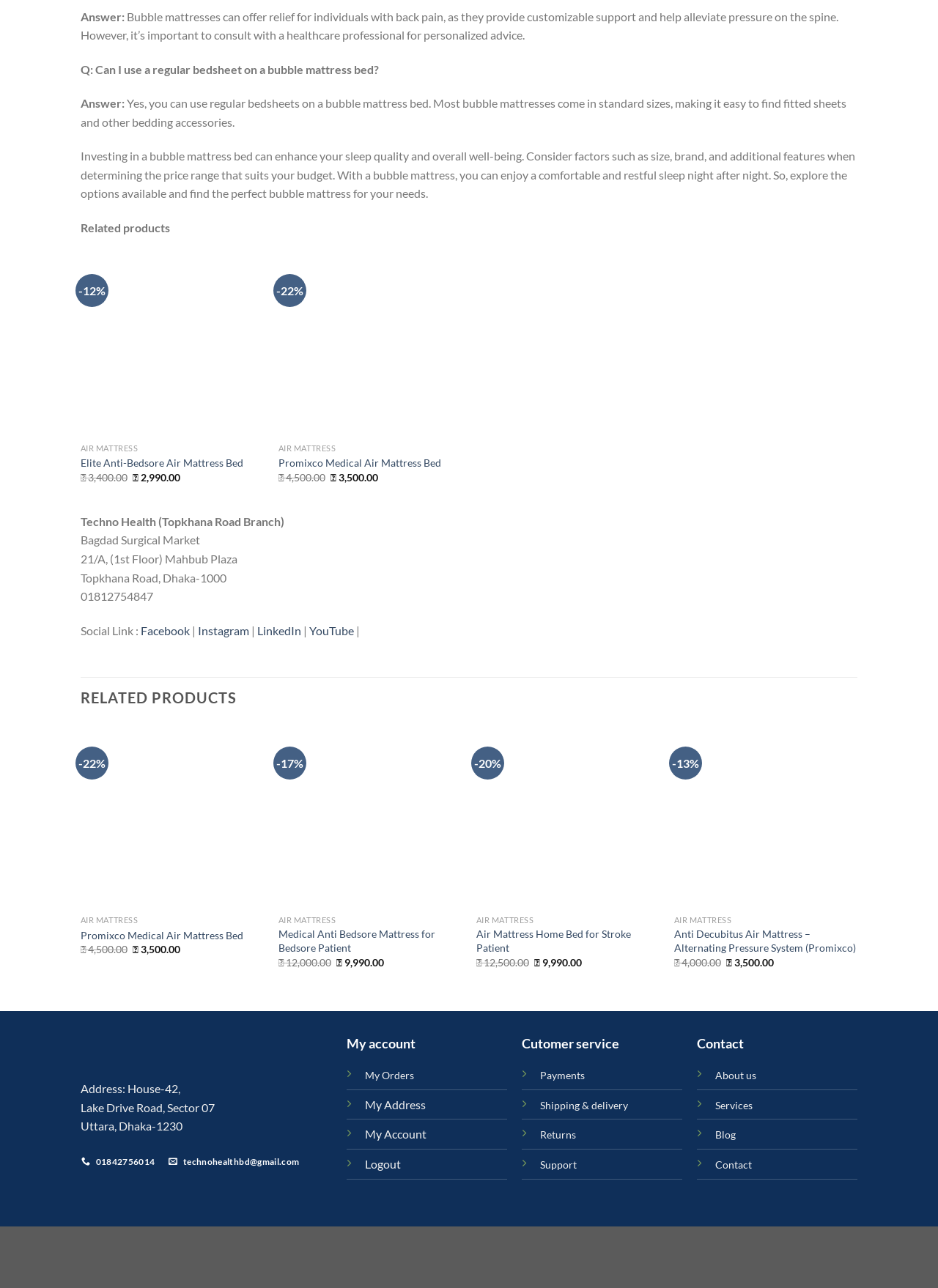Identify the bounding box coordinates of the clickable region necessary to fulfill the following instruction: "View the 'My Orders' page". The bounding box coordinates should be four float numbers between 0 and 1, i.e., [left, top, right, bottom].

[0.389, 0.829, 0.442, 0.84]